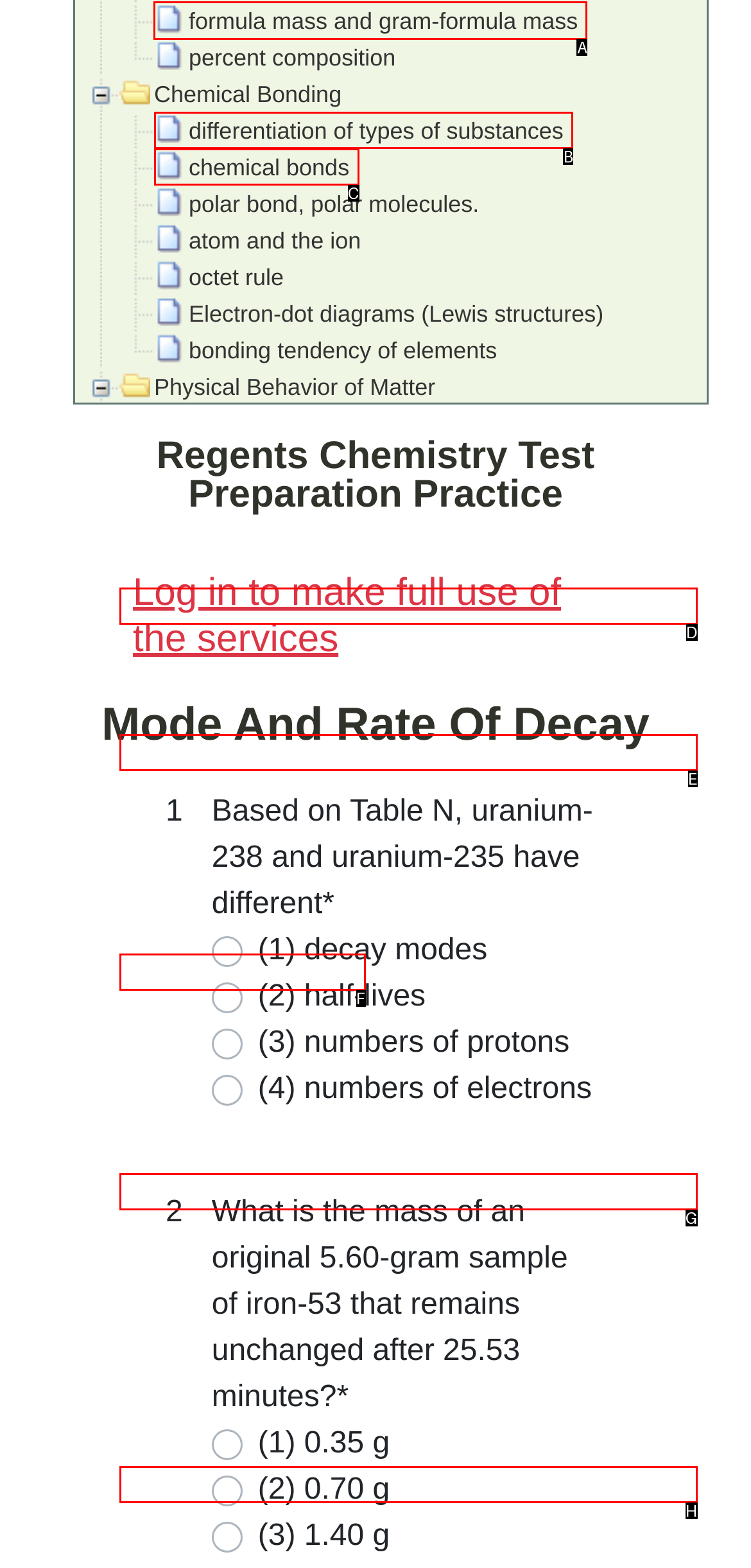Select the letter of the UI element that matches this task: click on formula mass and gram-formula mass
Provide the answer as the letter of the correct choice.

A